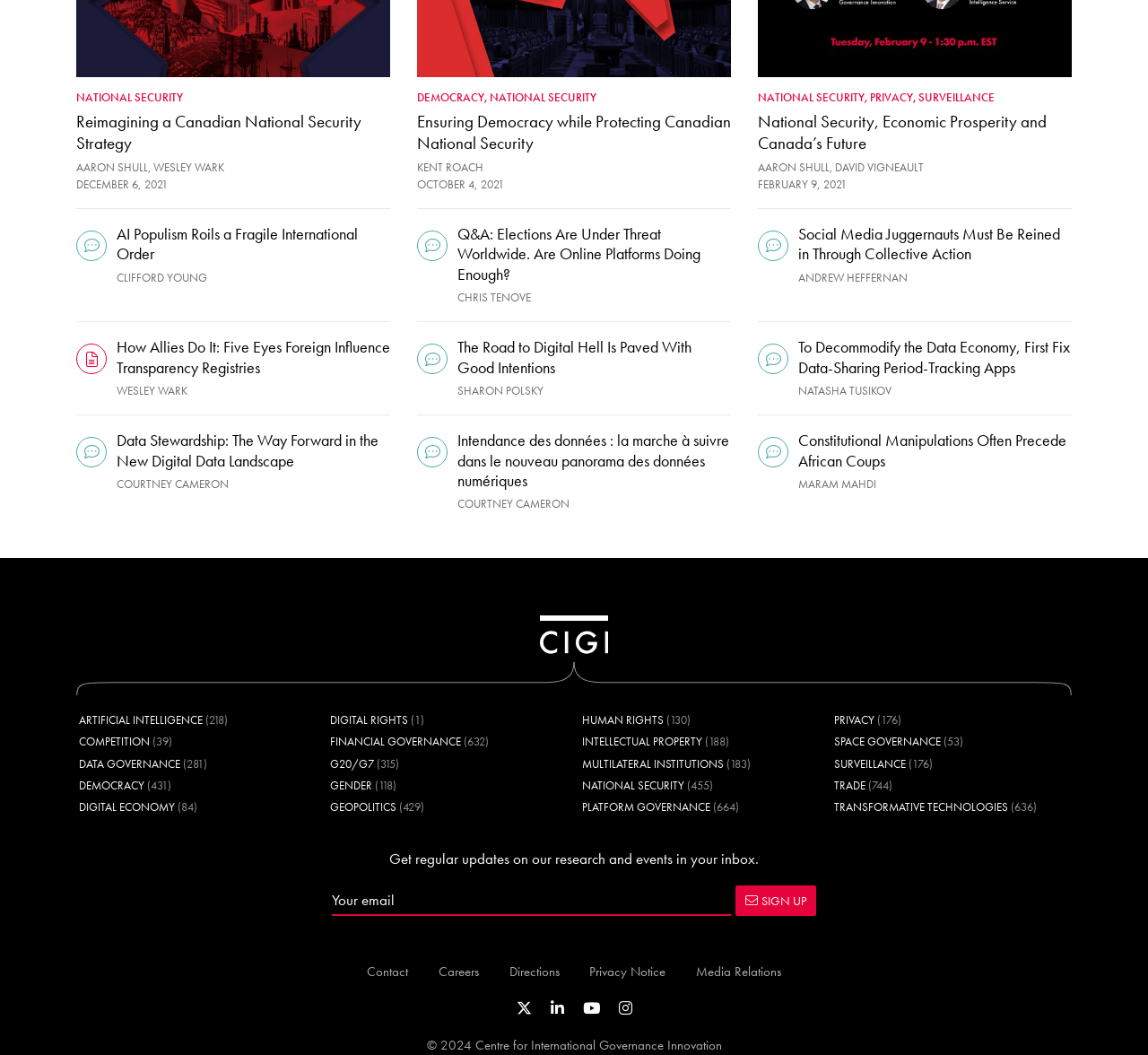Determine the bounding box coordinates for the area you should click to complete the following instruction: "Click on the link 'Reimagining a Canadian National Security Strategy'".

[0.066, 0.105, 0.315, 0.146]